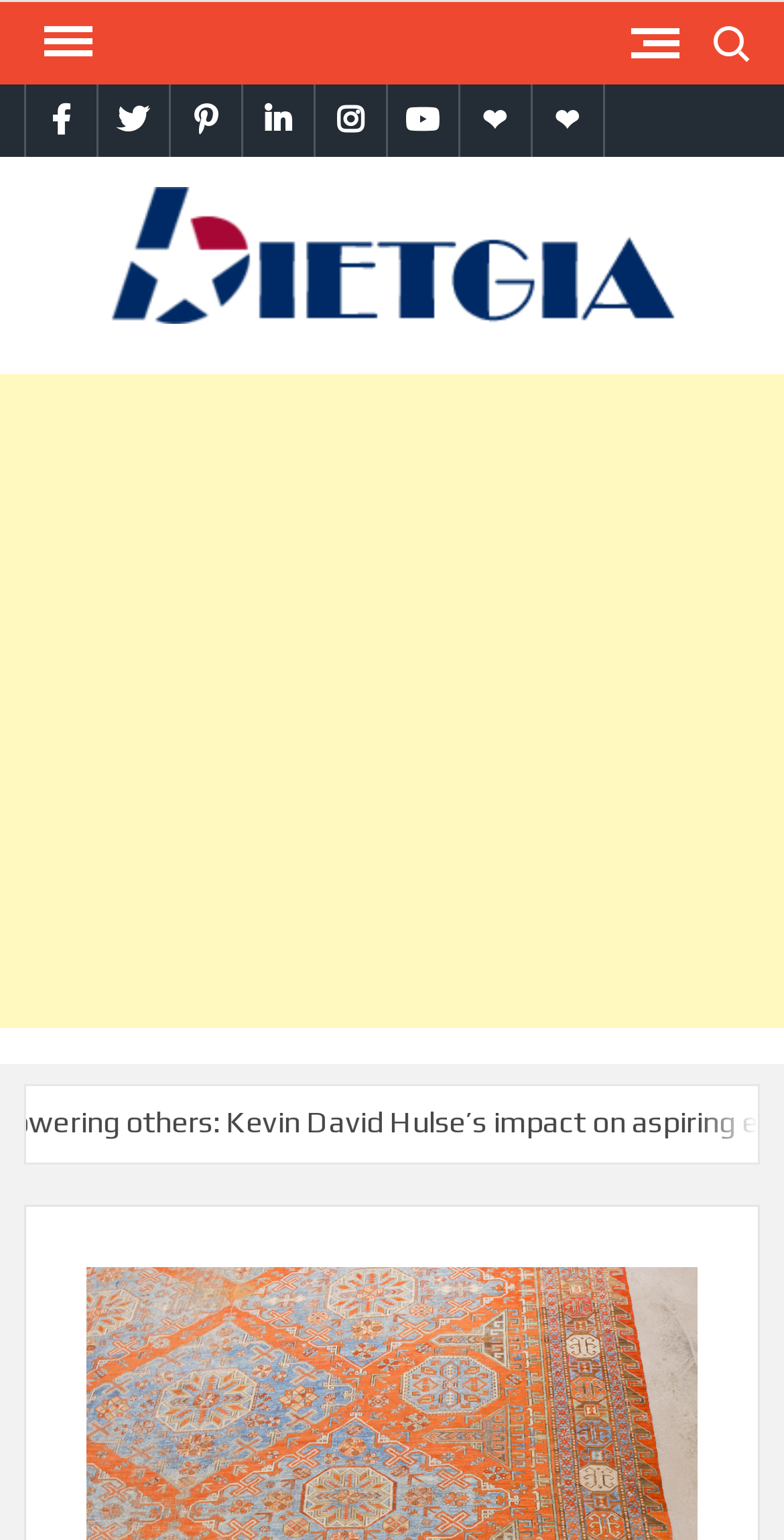Pinpoint the bounding box coordinates of the area that must be clicked to complete this instruction: "Read the latest tips and tricks".

[0.88, 0.17, 0.99, 0.26]